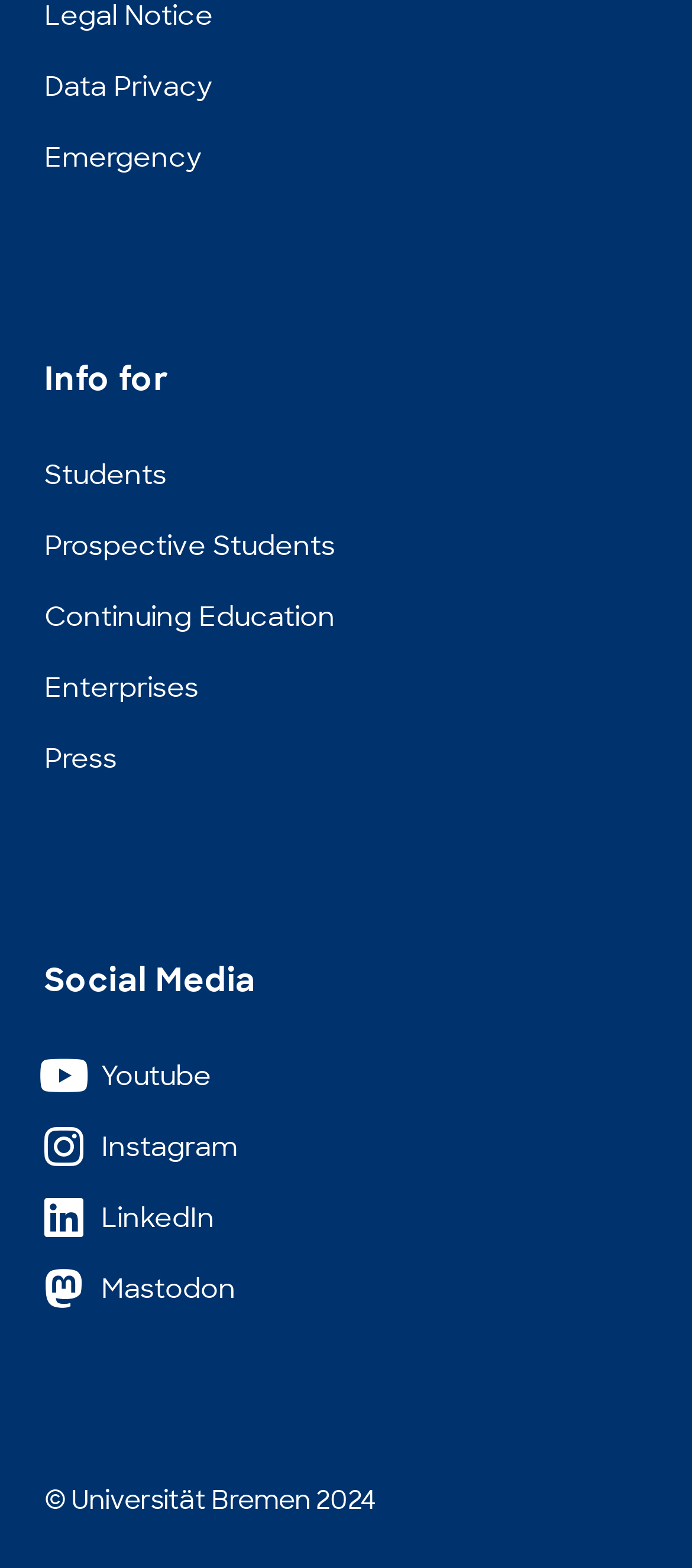What type of institution is this website for?
Please give a detailed and elaborate explanation in response to the question.

This website appears to be for a university because it has links to information for students, prospective students, and continuing education, which are typical categories found on university websites.